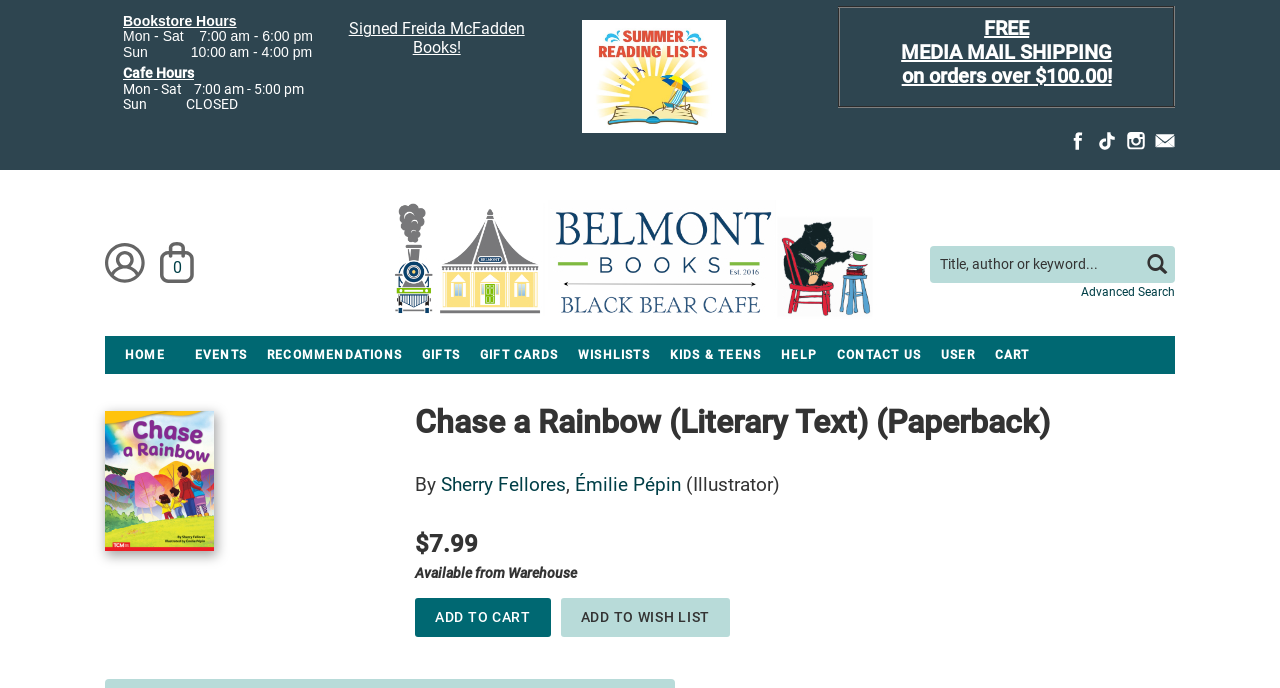Provide the bounding box coordinates of the UI element this sentence describes: "Kids & Teens".

[0.515, 0.488, 0.603, 0.544]